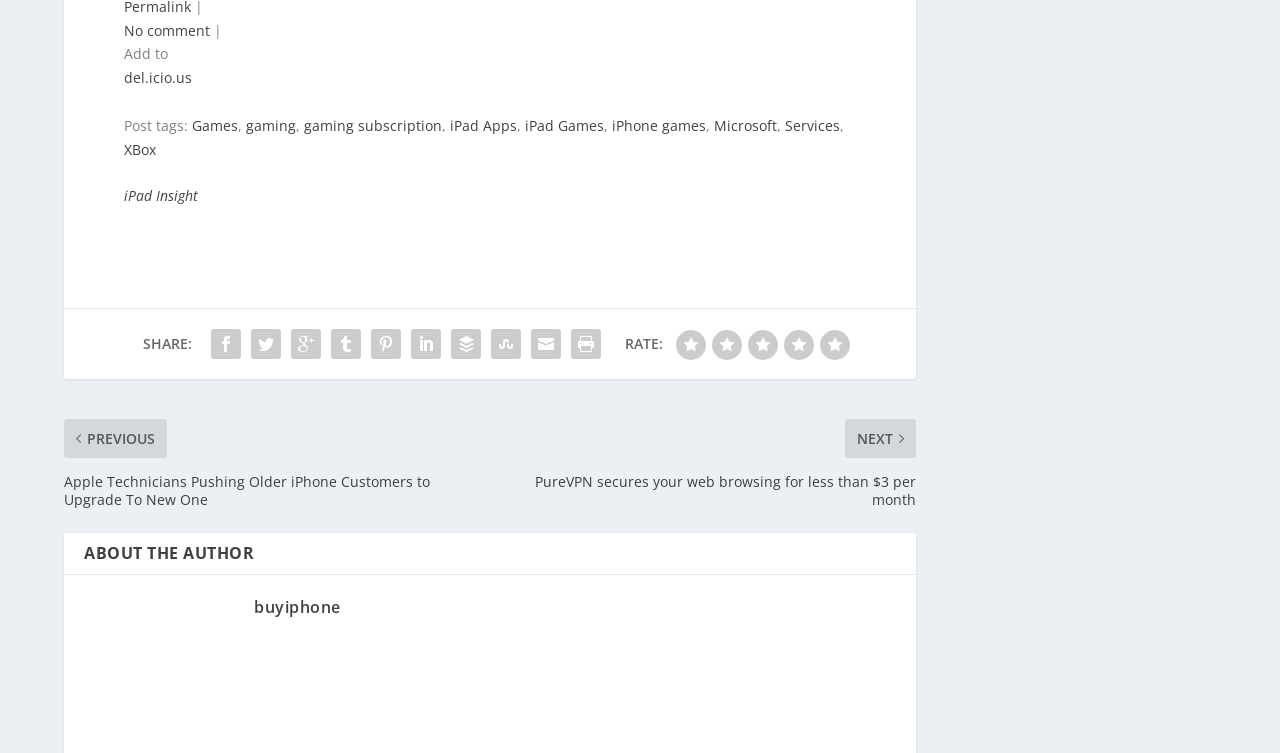Find the bounding box coordinates of the element to click in order to complete the given instruction: "Visit 'iPad Insight'."

[0.097, 0.229, 0.155, 0.254]